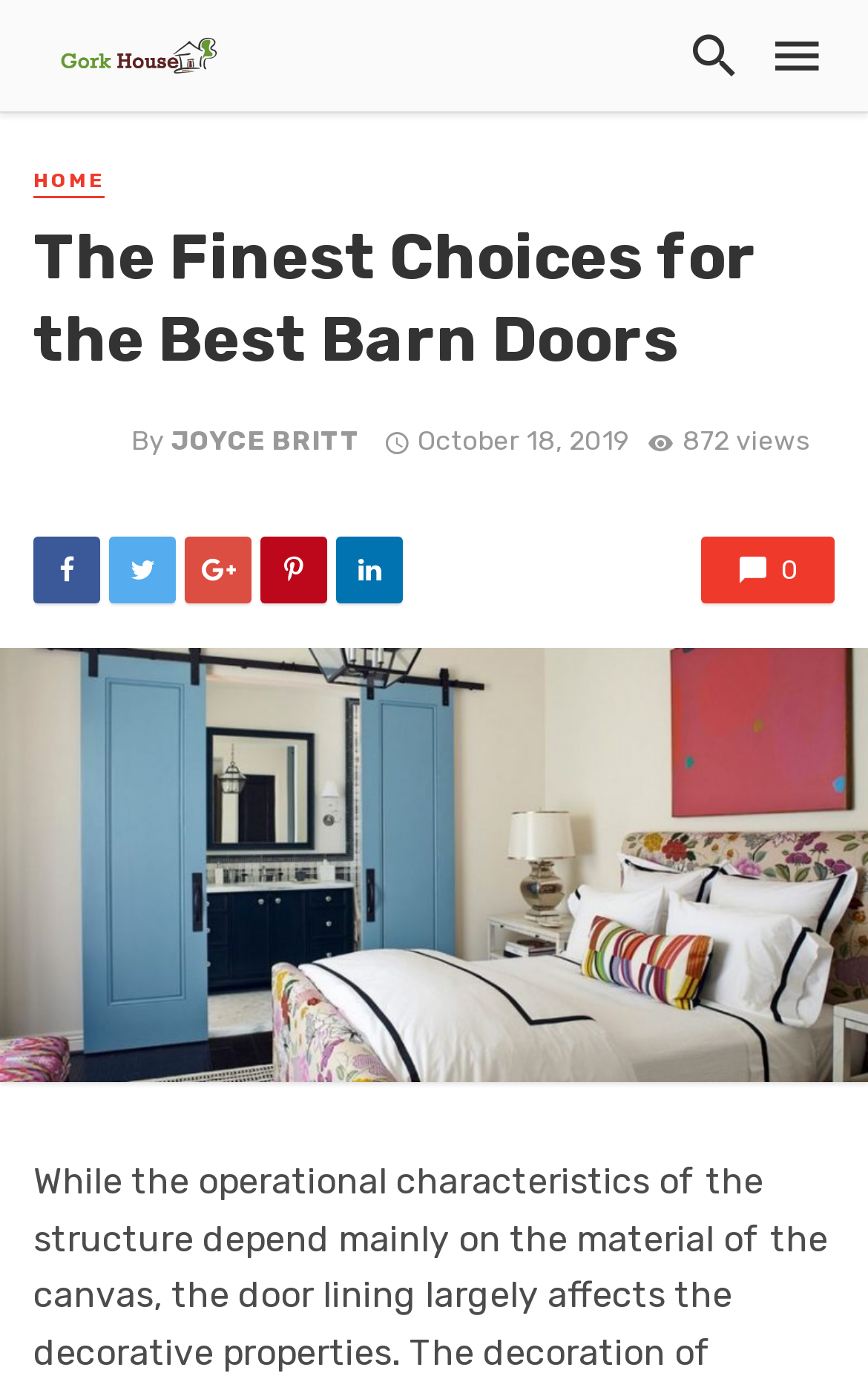Locate the bounding box coordinates of the region to be clicked to comply with the following instruction: "view comments". The coordinates must be four float numbers between 0 and 1, in the form [left, top, right, bottom].

[0.808, 0.389, 0.962, 0.438]